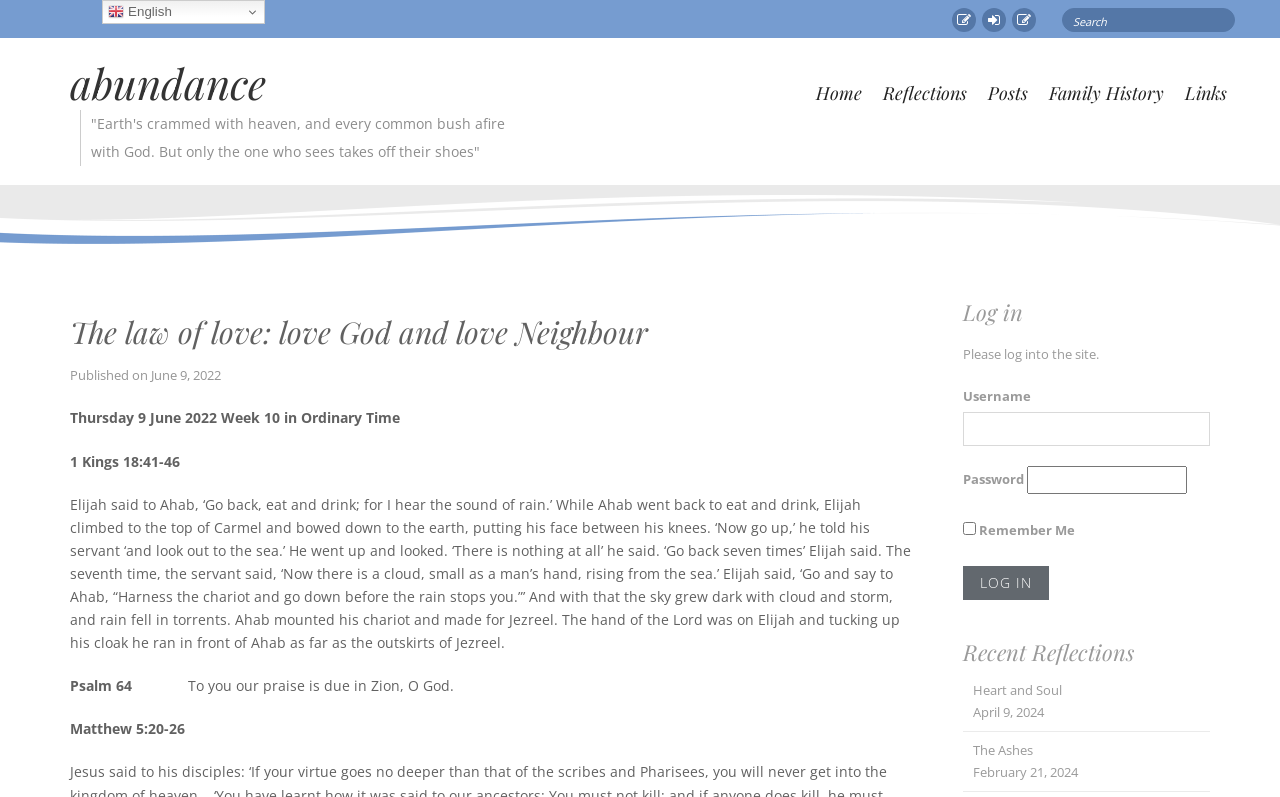Generate the text of the webpage's primary heading.

The law of love: love God and love Neighbour